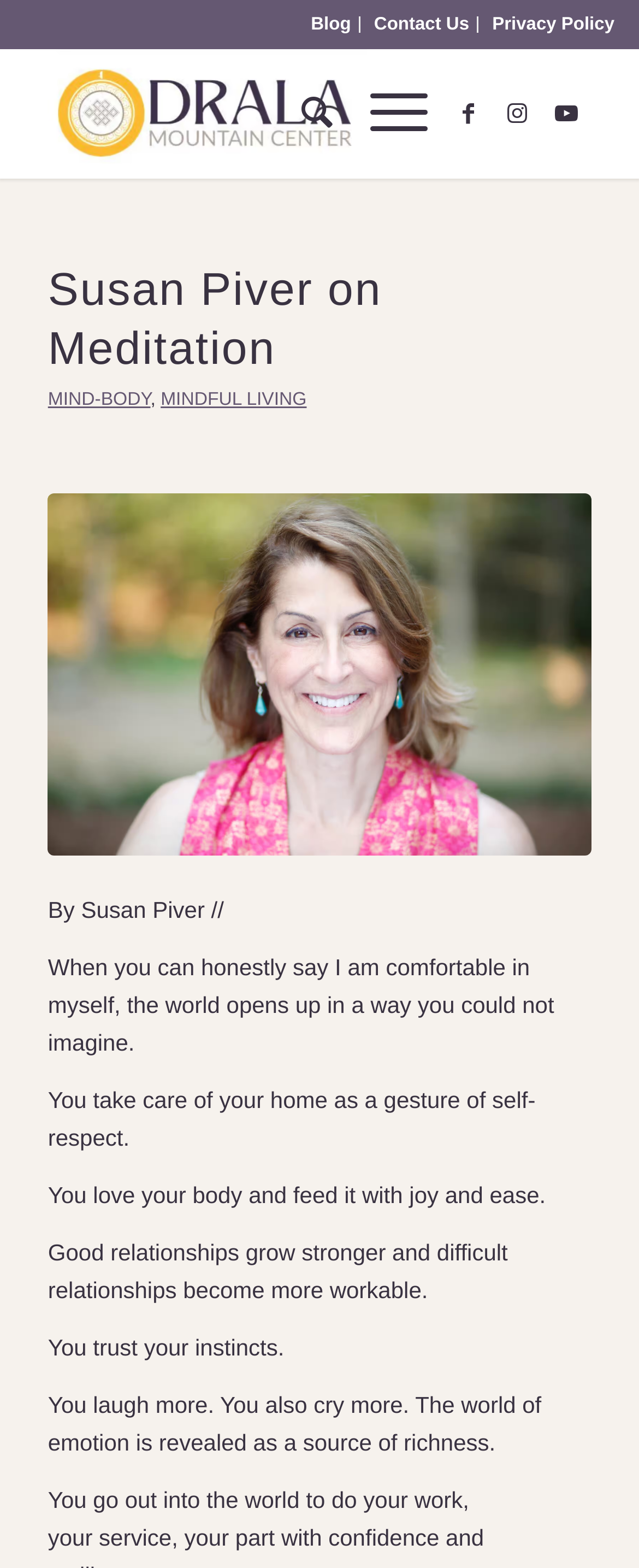Please answer the following question using a single word or phrase: 
Is there a search function on the webpage?

Yes